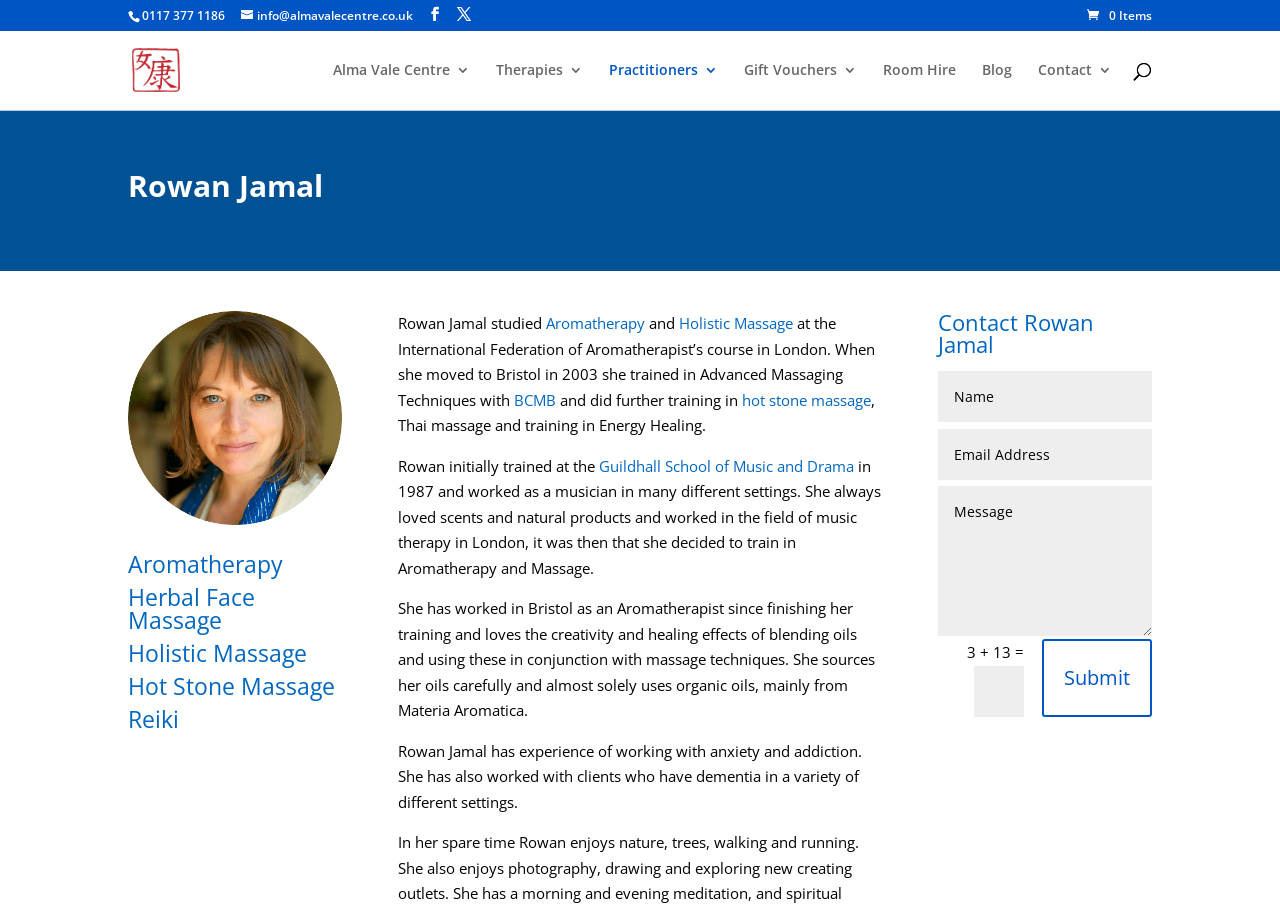Based on the visual content of the image, answer the question thoroughly: What type of massage does Rowan Jamal study?

I found the type of massage by looking at the heading element with the text 'Aromatherapy' which is located in the middle of the webpage, and also by looking at the link element with the same text.